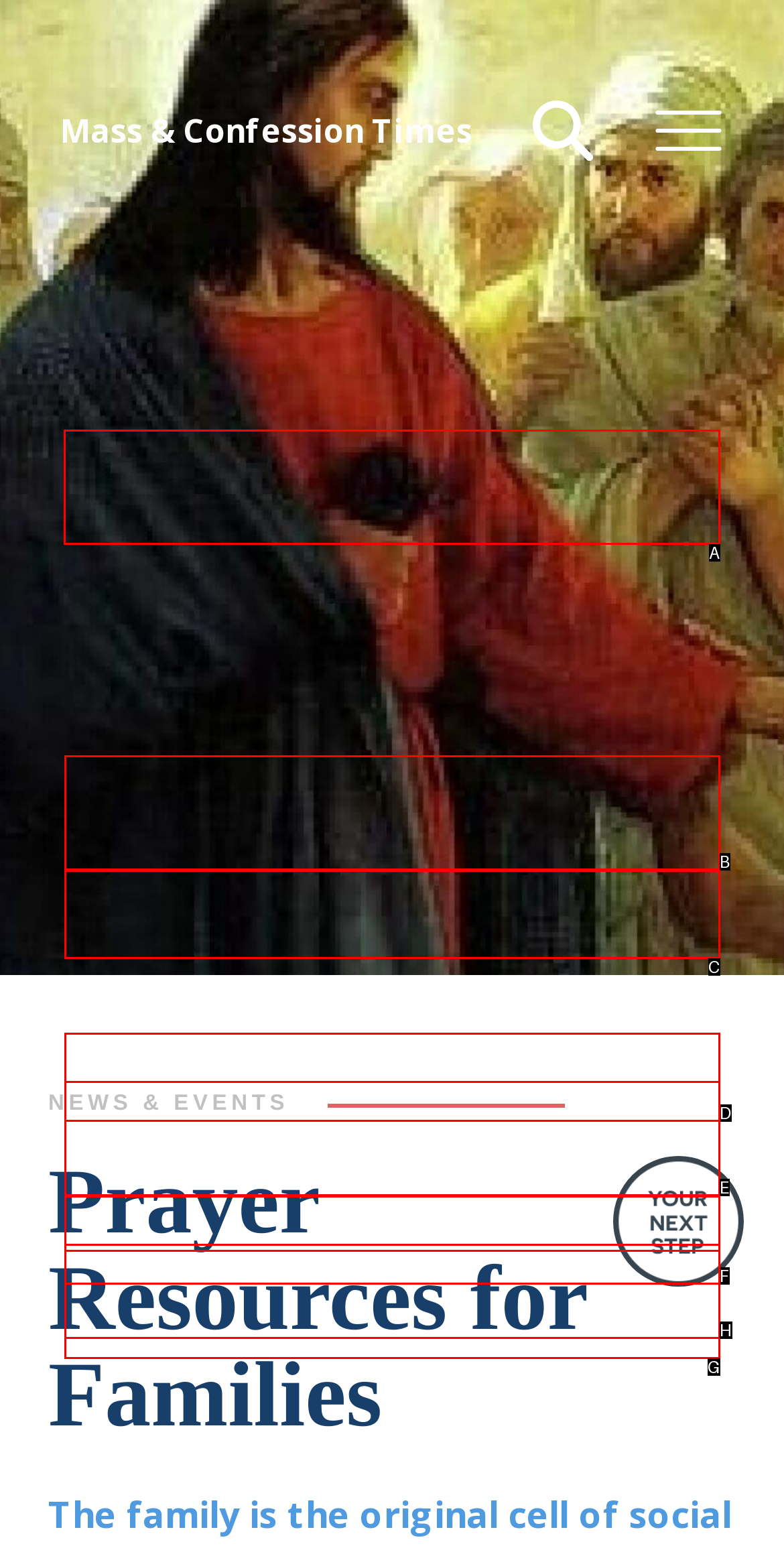Identify the HTML element to select in order to accomplish the following task: Explore Prayer Resources
Reply with the letter of the chosen option from the given choices directly.

A